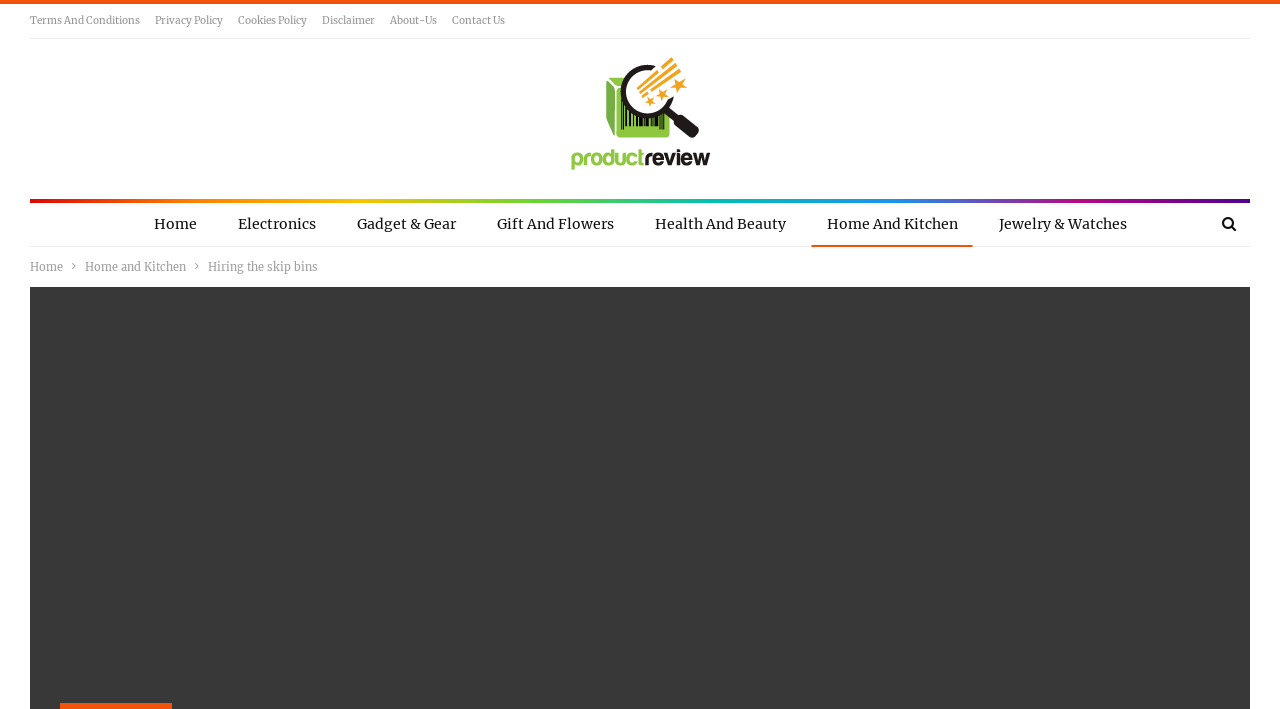Identify the bounding box coordinates of the region I need to click to complete this instruction: "go to terms and conditions".

[0.023, 0.02, 0.109, 0.038]